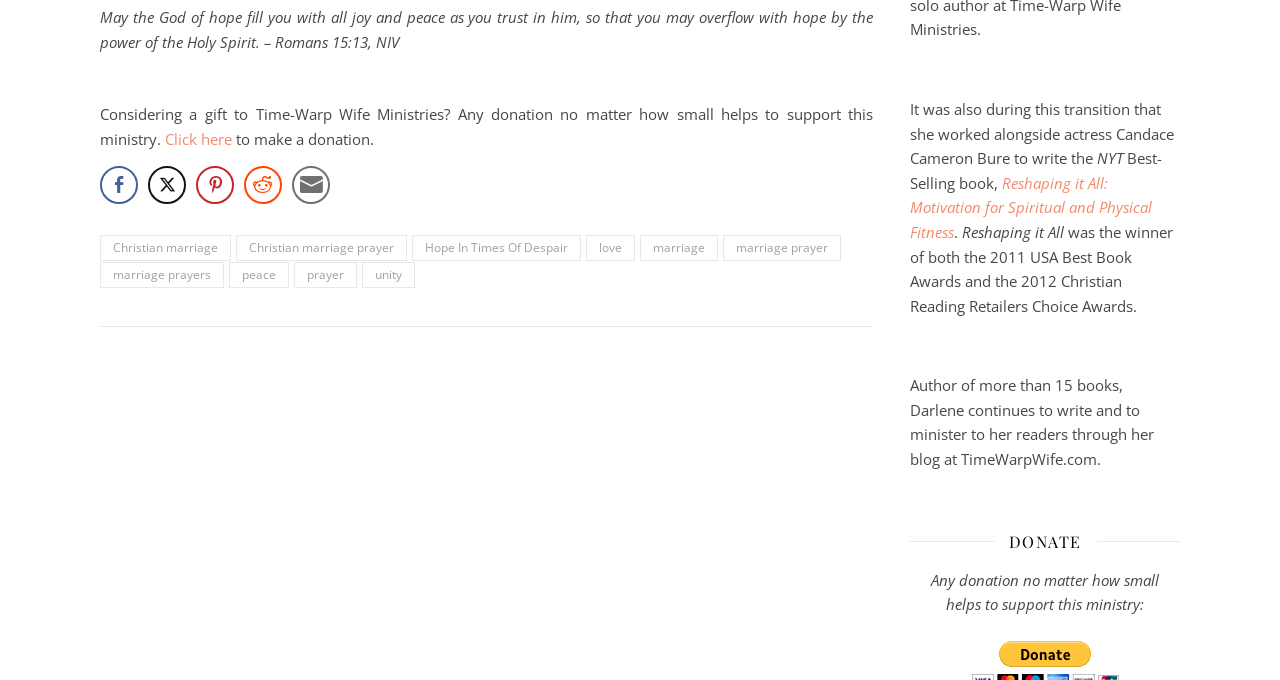From the element description: "Christian marriage prayer", extract the bounding box coordinates of the UI element. The coordinates should be expressed as four float numbers between 0 and 1, in the order [left, top, right, bottom].

[0.184, 0.346, 0.318, 0.384]